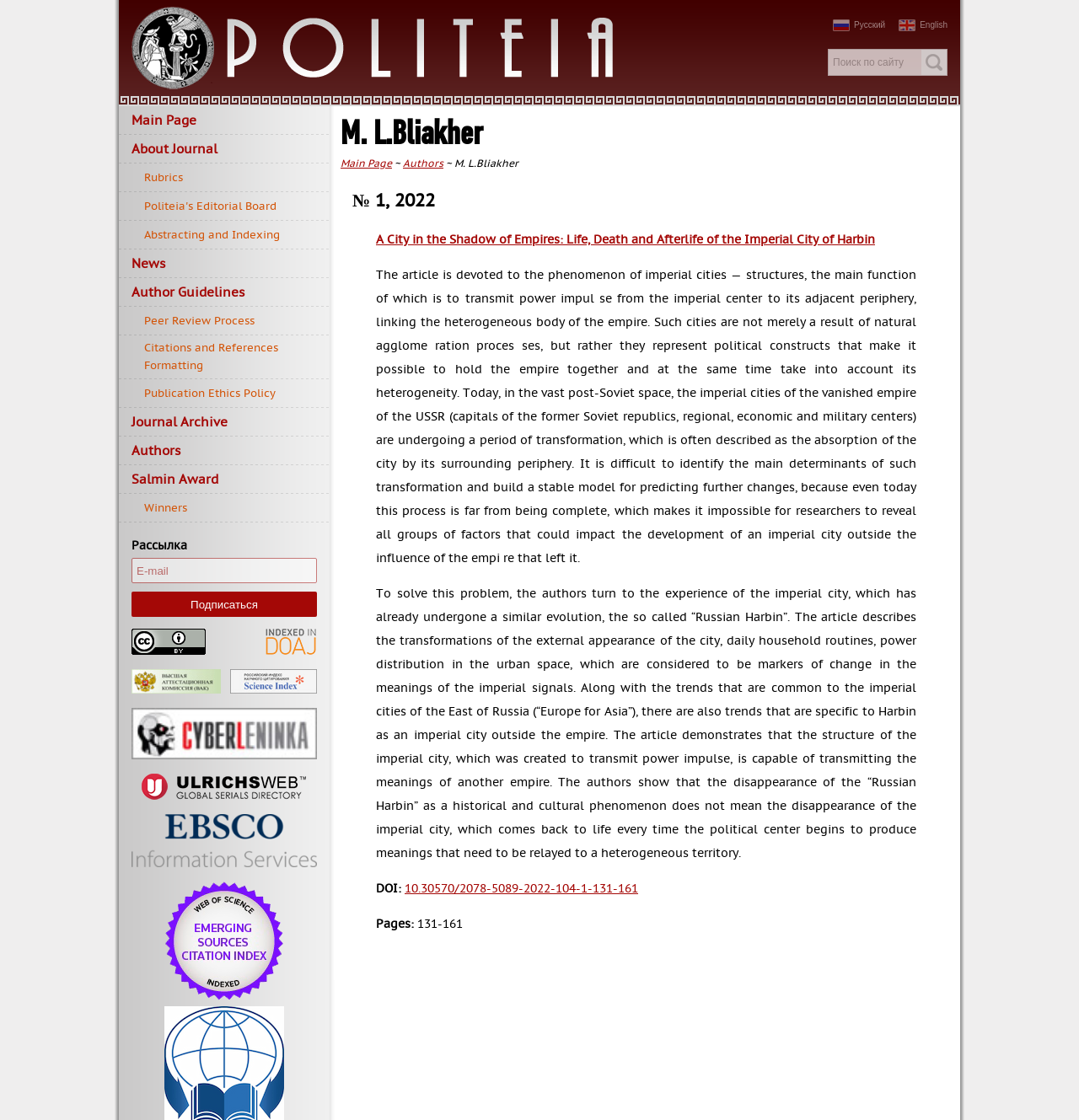Locate the coordinates of the bounding box for the clickable region that fulfills this instruction: "Switch to English".

[0.833, 0.017, 0.878, 0.028]